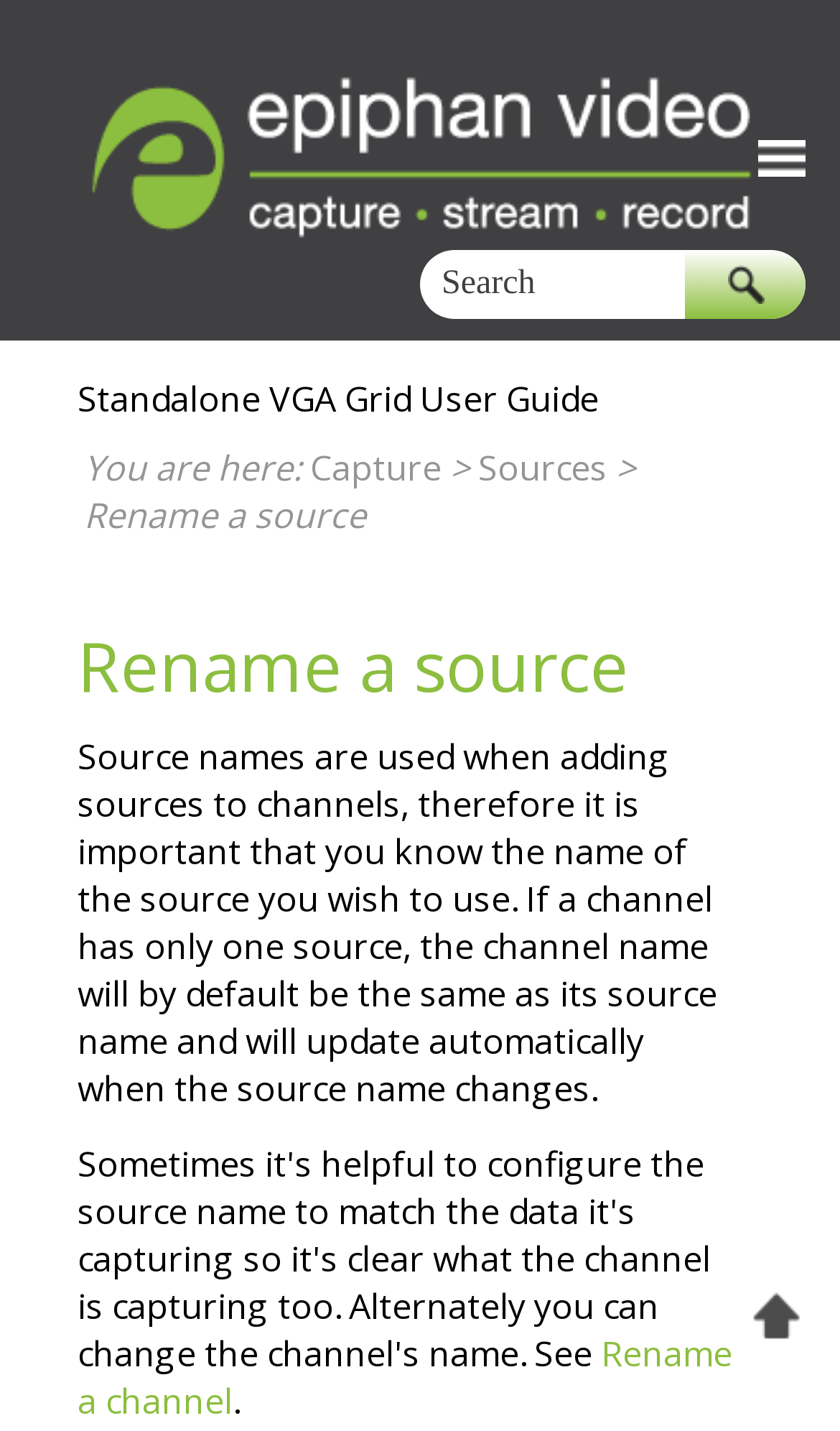Determine the bounding box of the UI element mentioned here: "Rename a channel". The coordinates must be in the format [left, top, right, bottom] with values ranging from 0 to 1.

[0.092, 0.929, 0.872, 0.995]